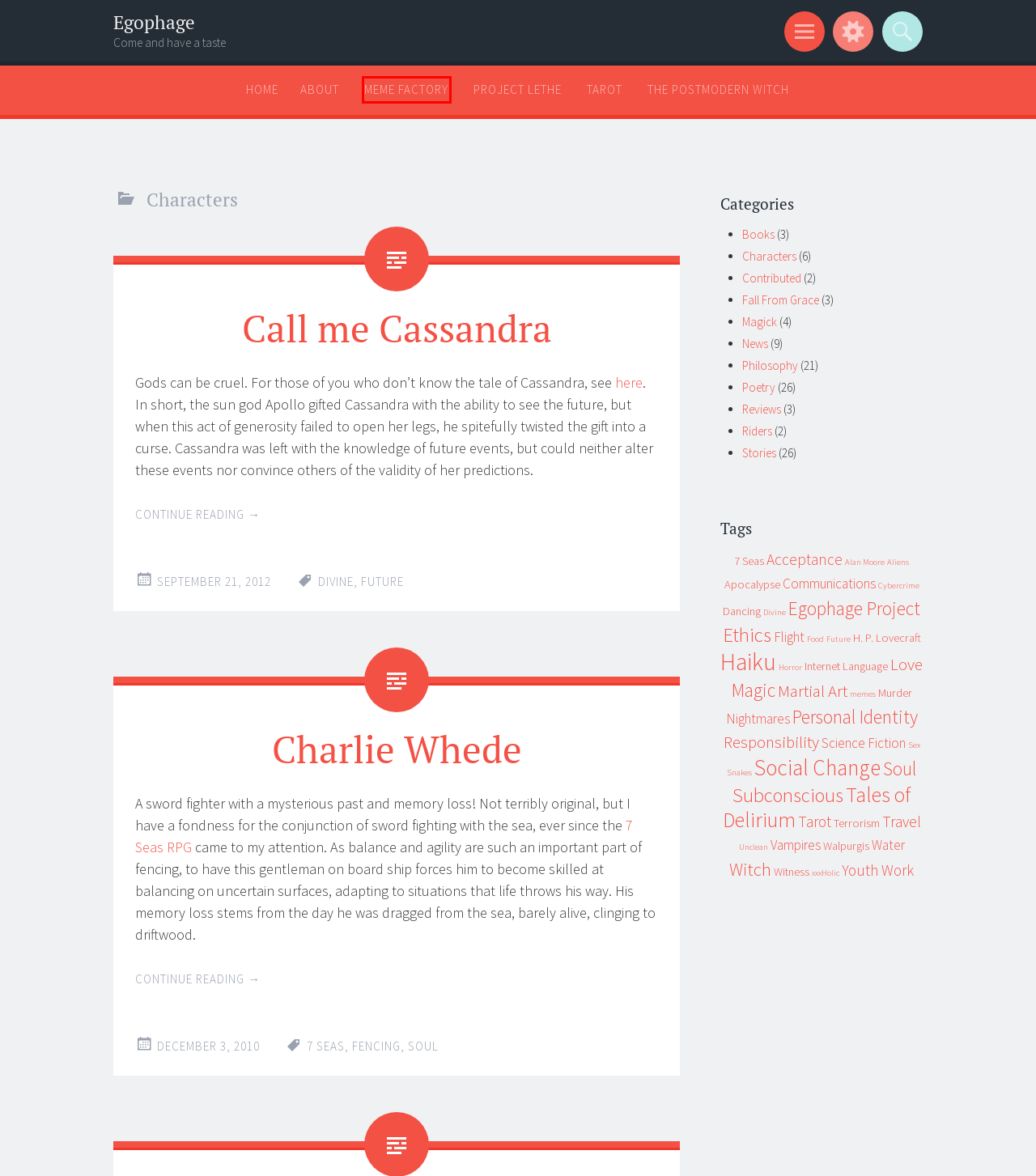Look at the screenshot of a webpage where a red rectangle bounding box is present. Choose the webpage description that best describes the new webpage after clicking the element inside the red bounding box. Here are the candidates:
A. Project Lethe – Egophage
B. Meme Factory – Egophage
C. Fall From Grace – Egophage
D. Riders – Egophage
E. Stories – Egophage
F. Reviews – Egophage
G. Personal Identity – Egophage
H. The Postmodern Witch – Egophage

B